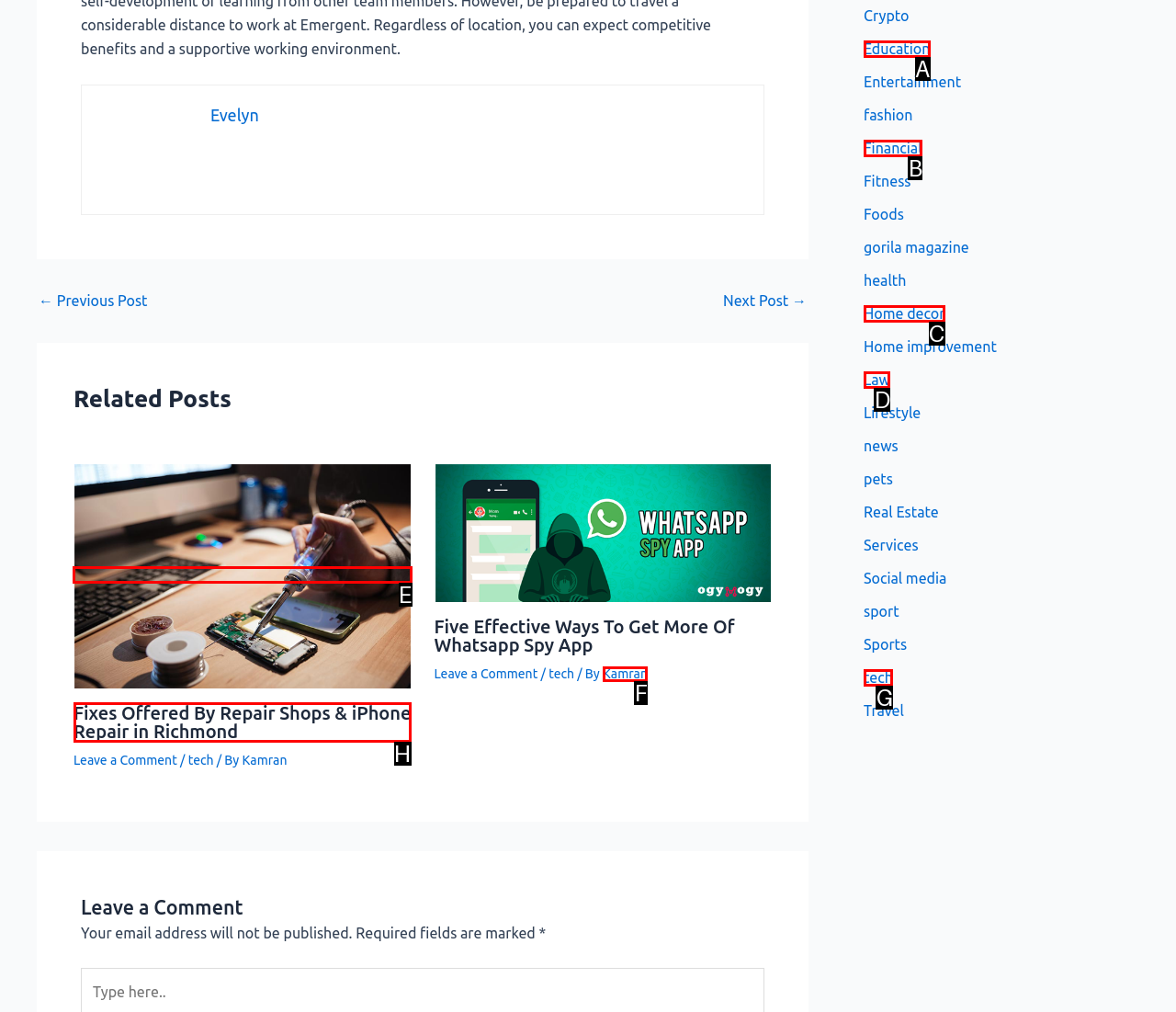From the options shown in the screenshot, tell me which lettered element I need to click to complete the task: Read more about 'Fixes Offered By Repair Shops & iPhone Repair in Richmond'.

E